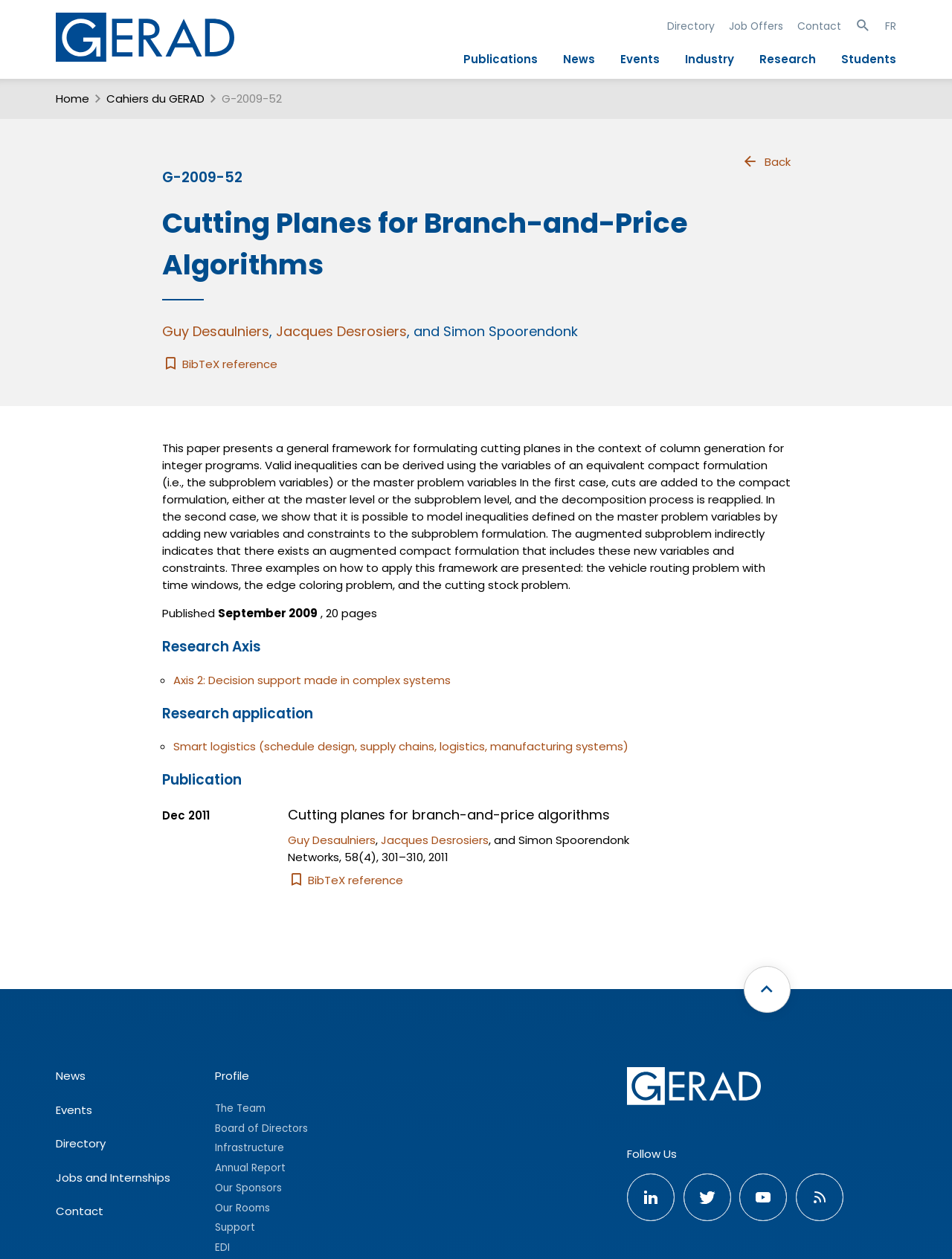Find the bounding box coordinates of the area to click in order to follow the instruction: "Go to the 'News' page".

[0.591, 0.041, 0.625, 0.053]